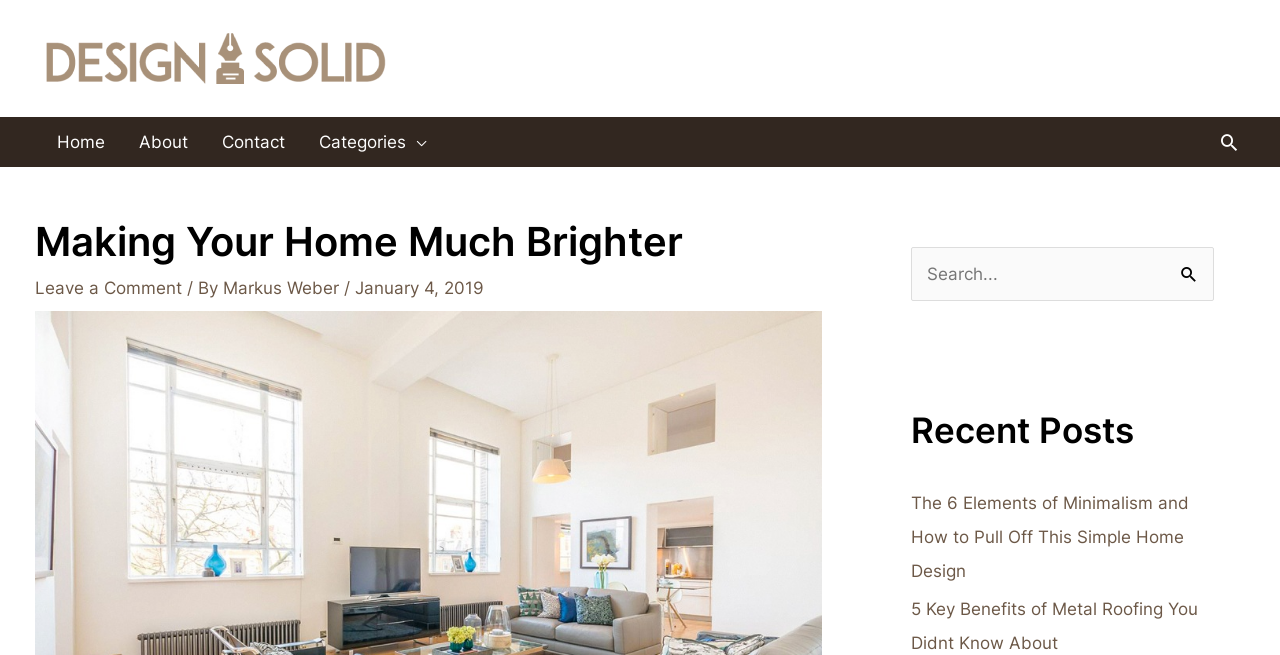What is the name of the author of this article?
Please give a detailed and elaborate explanation in response to the question.

I found the author's name by looking at the text below the heading 'Making Your Home Much Brighter', which says '/ By Markus Weber'.